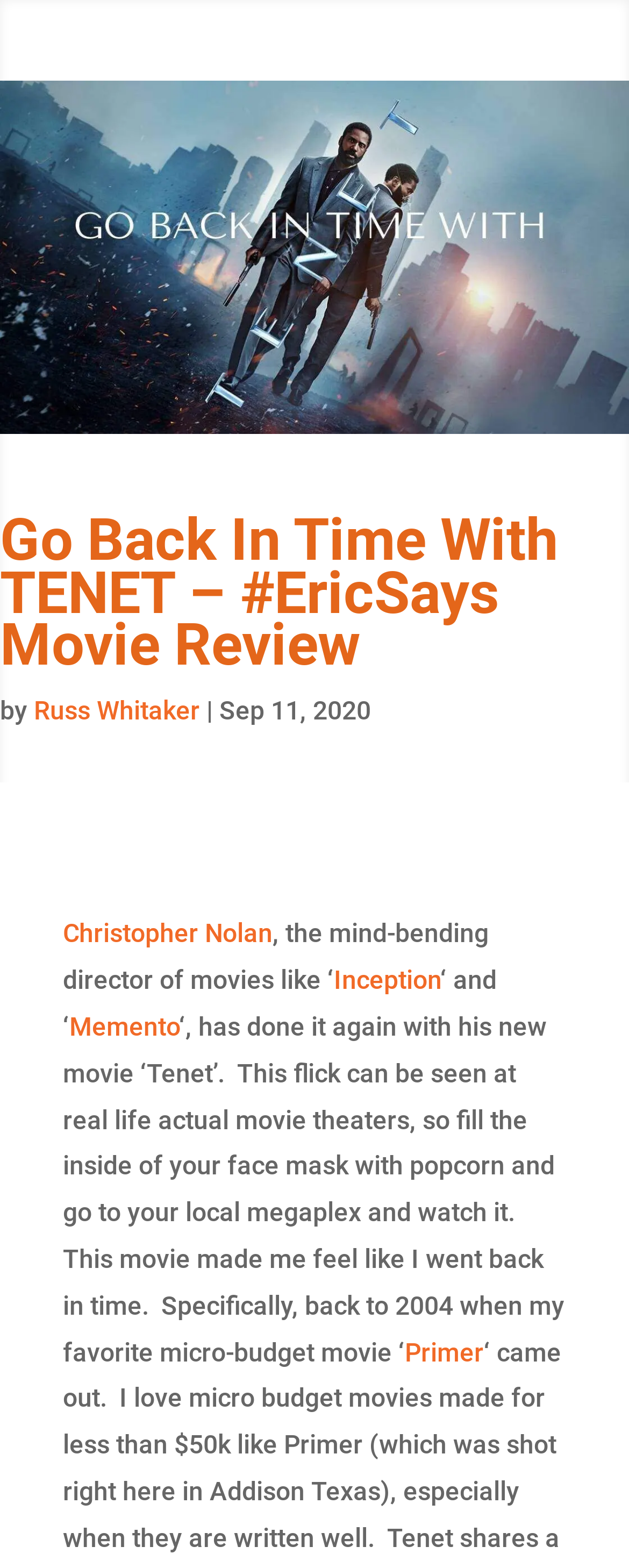Please reply with a single word or brief phrase to the question: 
What is the release date of the movie 'Tenet'?

Not mentioned